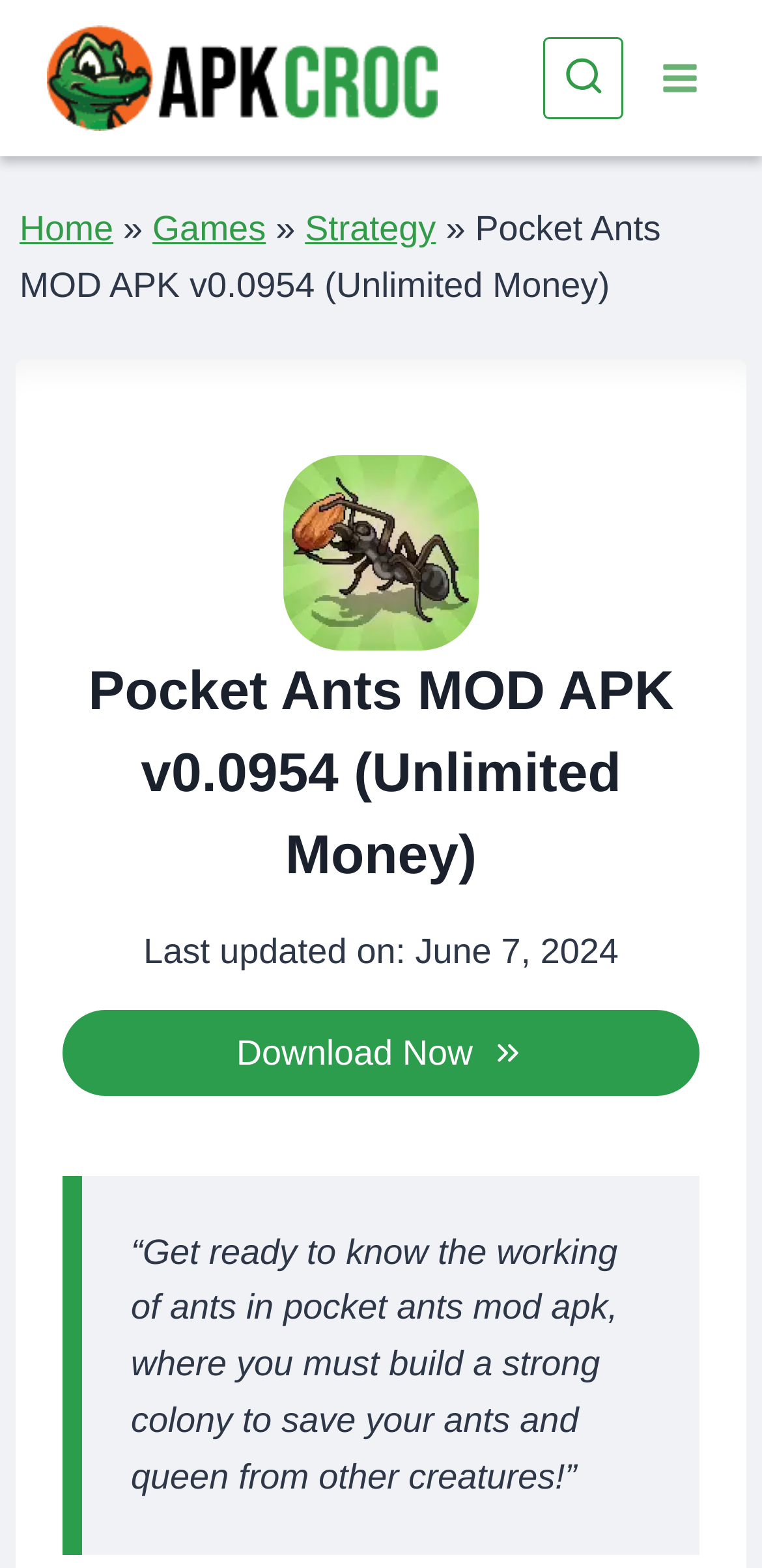Please find and generate the text of the main header of the webpage.

Pocket Ants MOD APK v0.0954 (Unlimited Money)